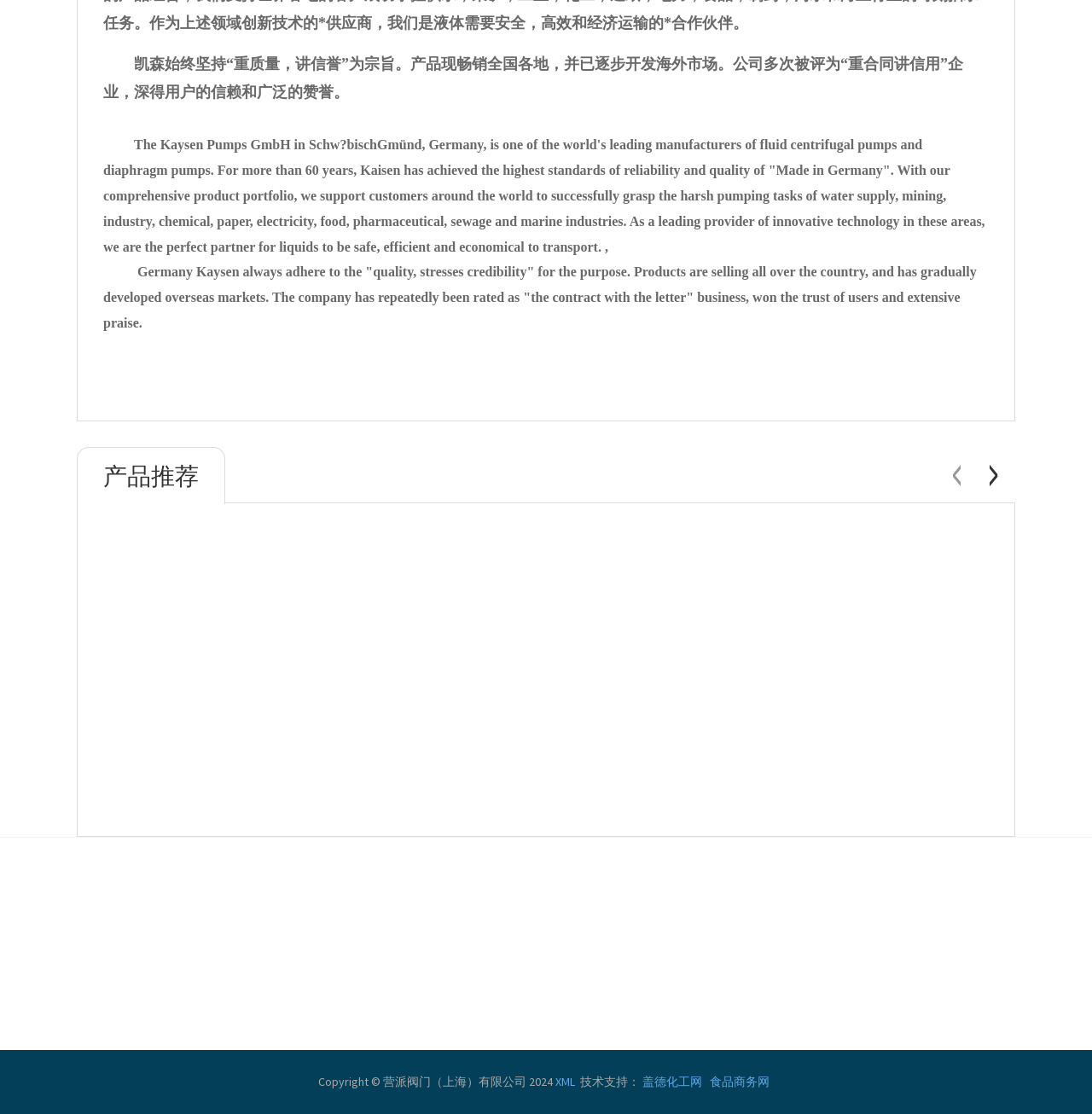Determine the bounding box for the described UI element: "盖德化工网".

[0.588, 0.964, 0.643, 0.977]